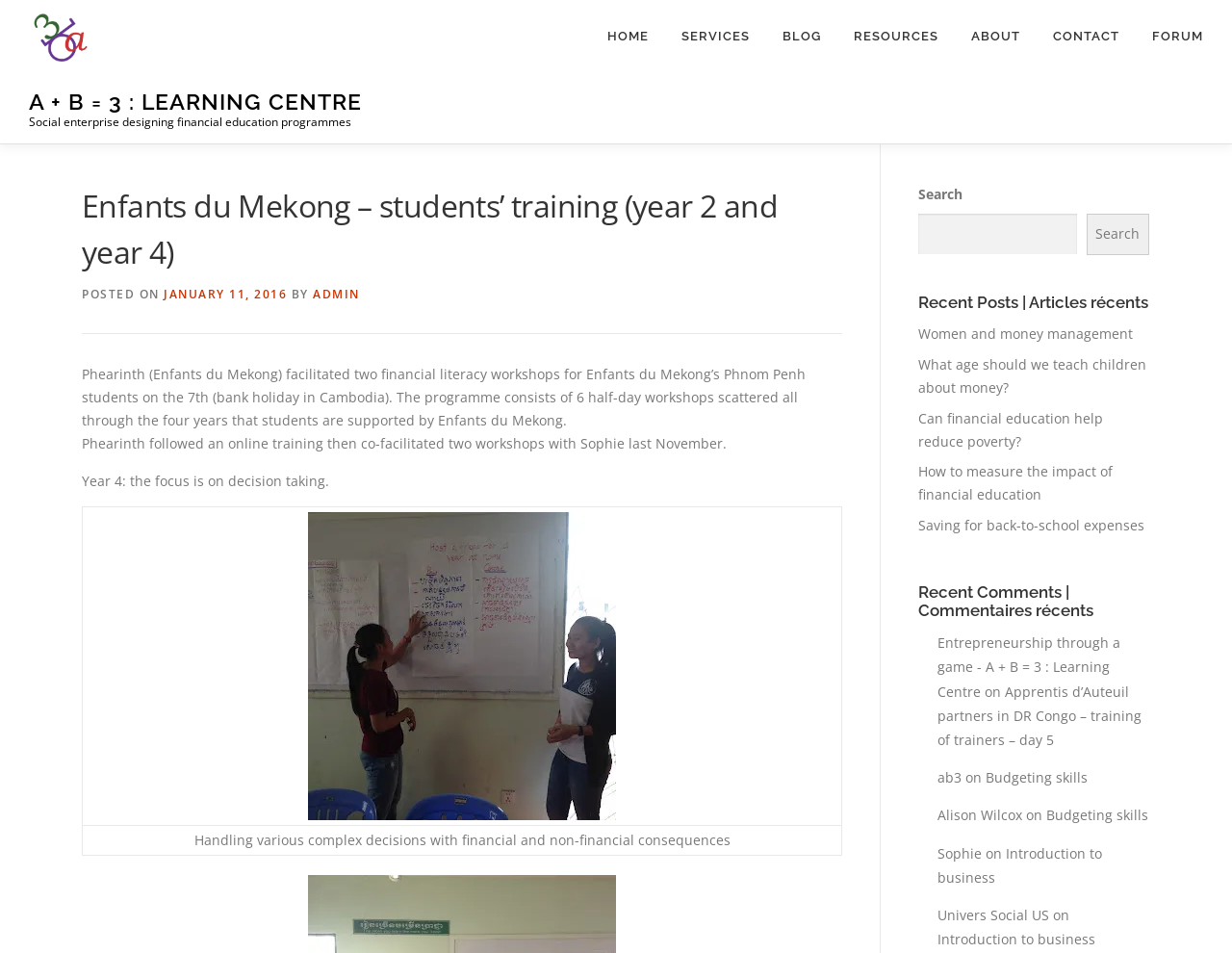Please specify the bounding box coordinates of the region to click in order to perform the following instruction: "View the 'Recent Posts | Articles récents'".

[0.745, 0.308, 0.933, 0.327]